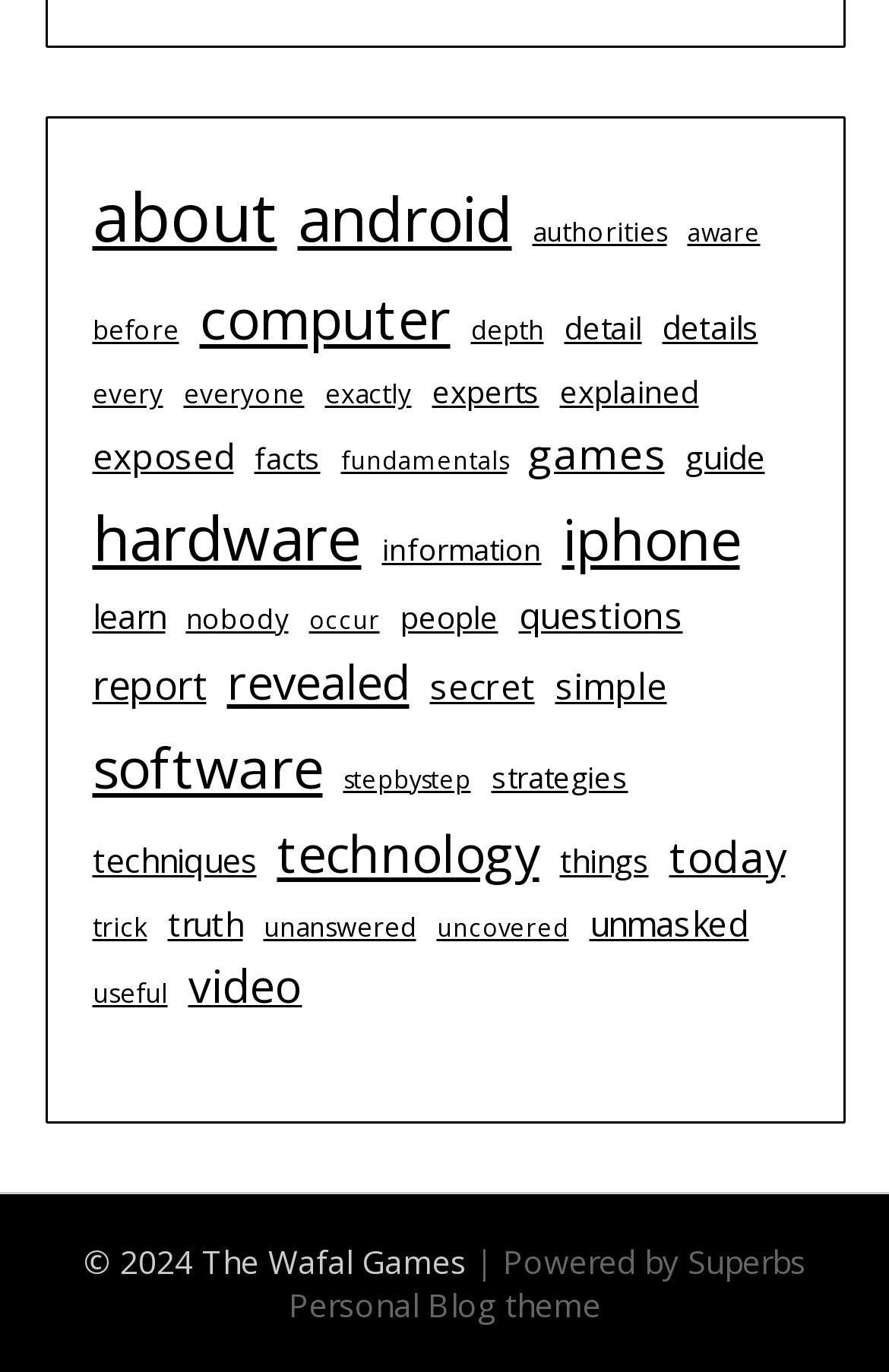How many items are related to 'android'?
Answer the question with just one word or phrase using the image.

90 items